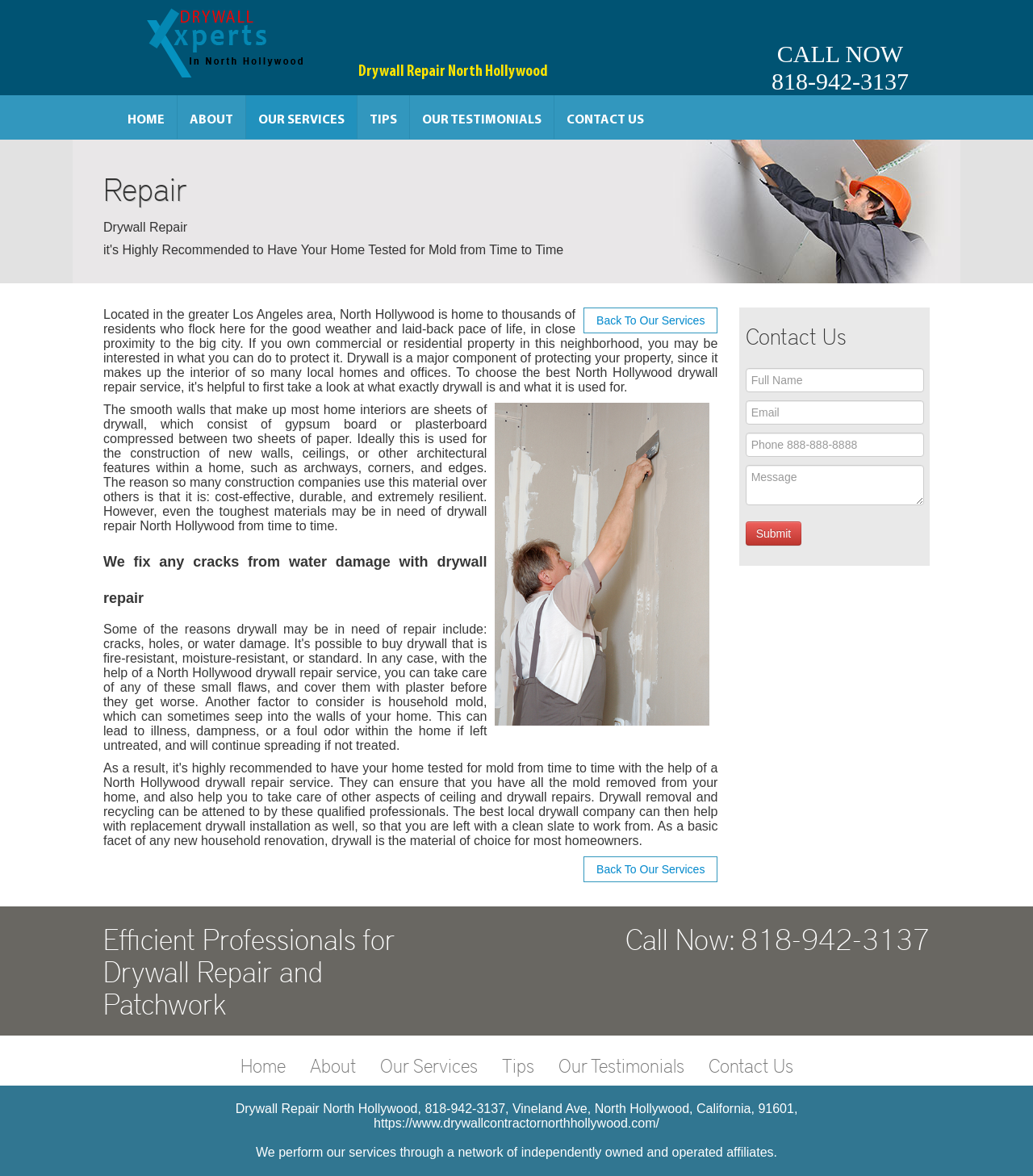Please identify the bounding box coordinates of the element's region that needs to be clicked to fulfill the following instruction: "Click the 'CALL NOW 818-942-3137' button". The bounding box coordinates should consist of four float numbers between 0 and 1, i.e., [left, top, right, bottom].

[0.727, 0.0, 0.9, 0.081]